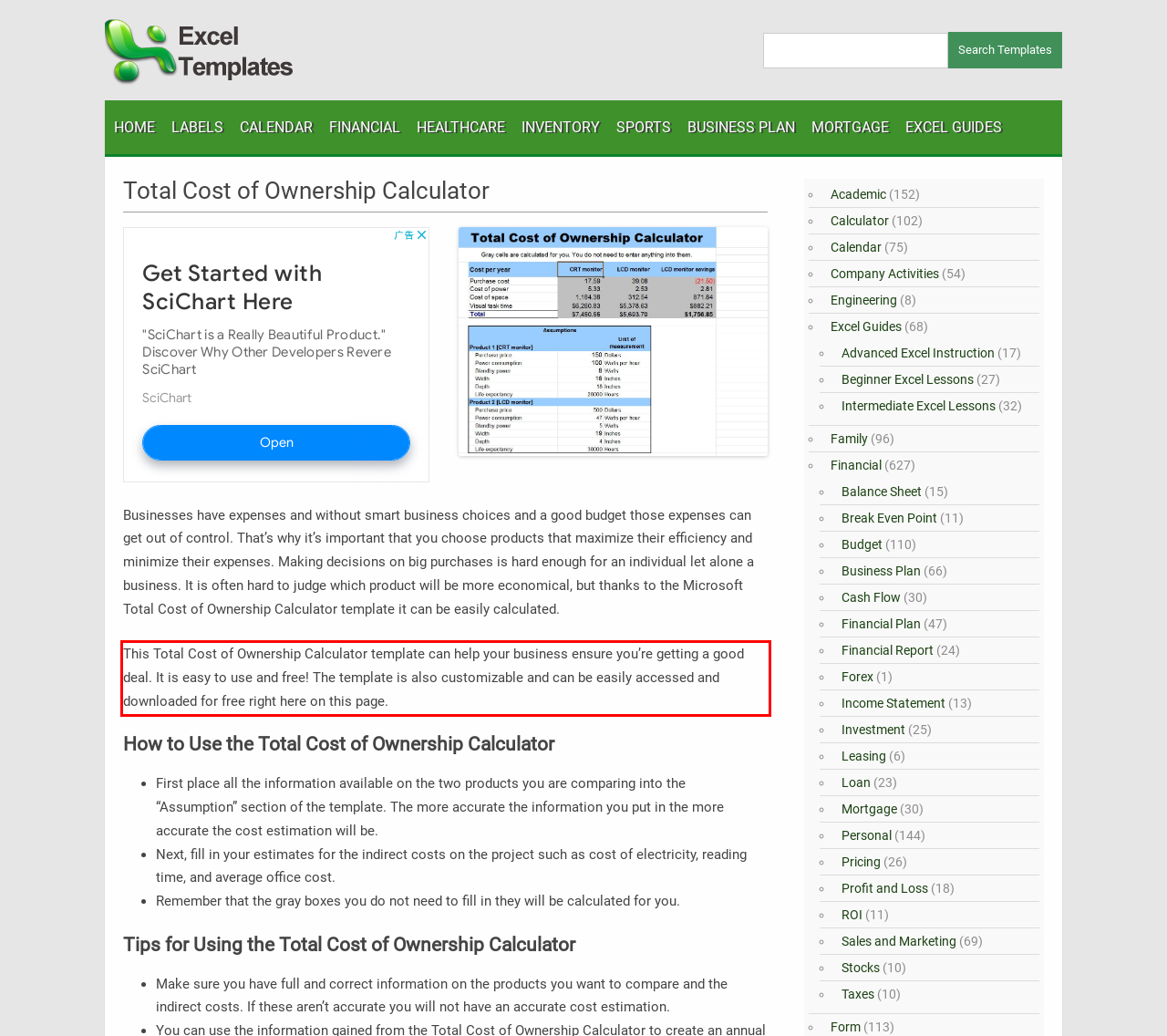Examine the webpage screenshot and use OCR to recognize and output the text within the red bounding box.

This Total Cost of Ownership Calculator template can help your business ensure you’re getting a good deal. It is easy to use and free! The template is also customizable and can be easily accessed and downloaded for free right here on this page.